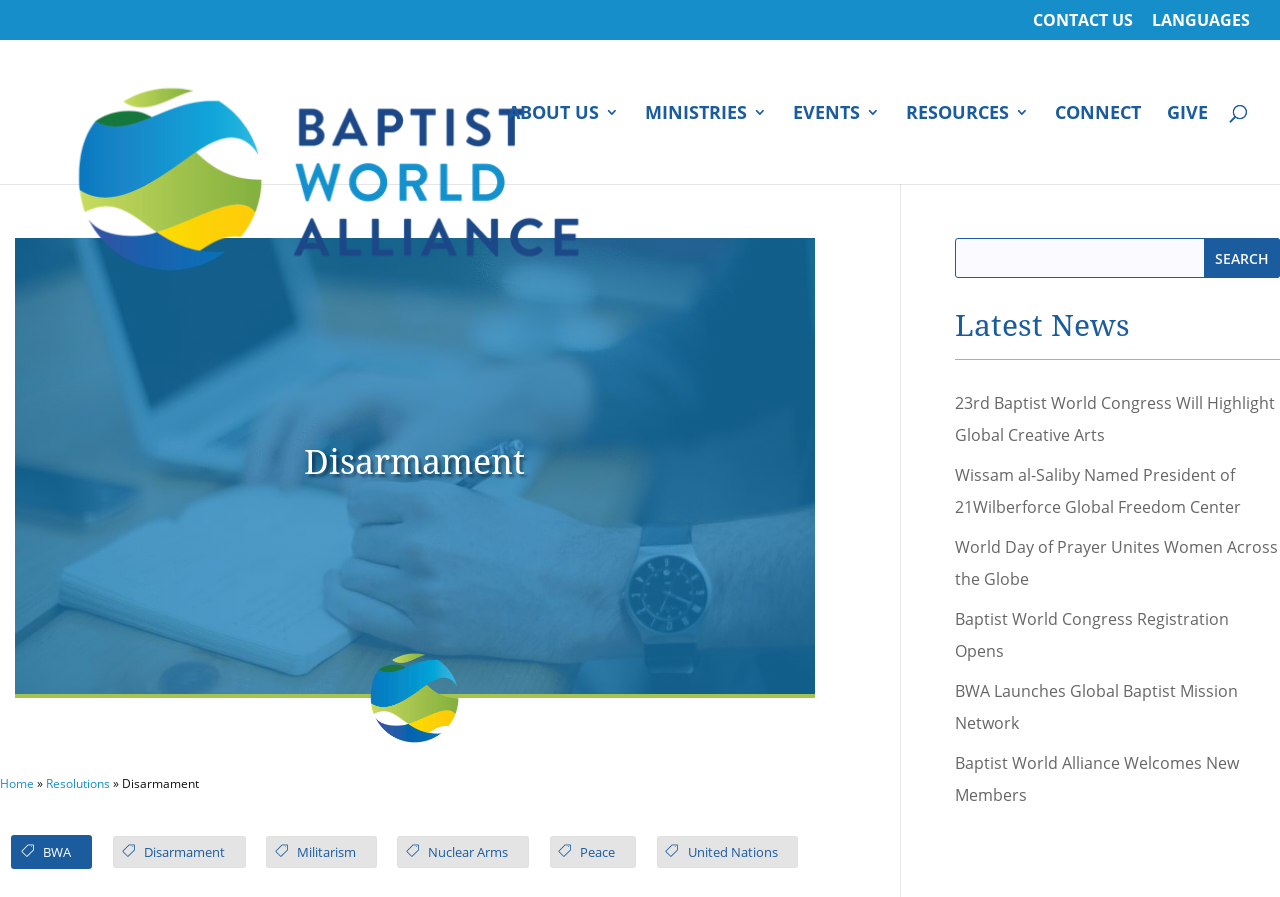Identify the coordinates of the bounding box for the element that must be clicked to accomplish the instruction: "Read about disarmament".

[0.029, 0.489, 0.619, 0.55]